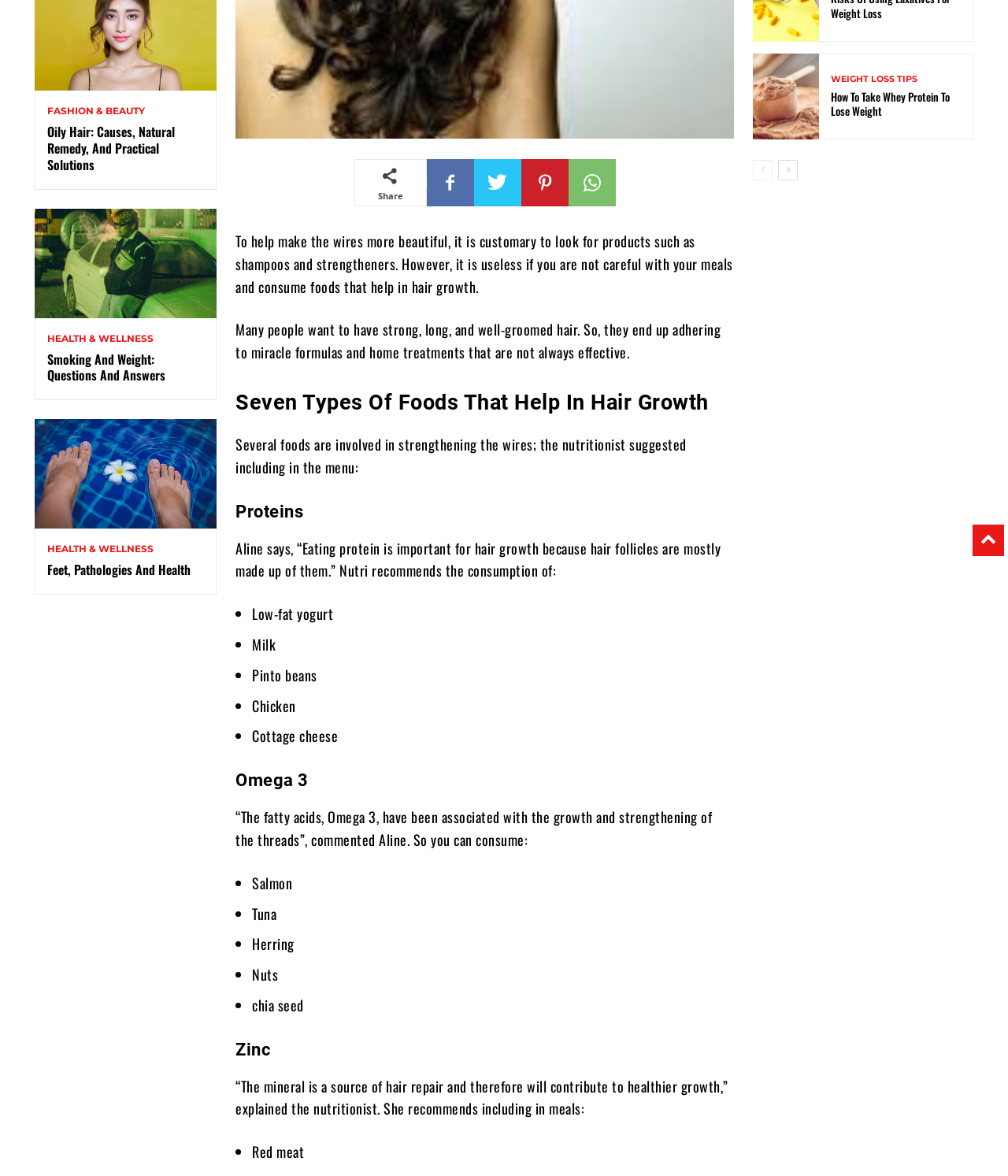Provide the bounding box coordinates of the HTML element this sentence describes: "Pinterest". The bounding box coordinates consist of four float numbers between 0 and 1, i.e., [left, top, right, bottom].

[0.517, 0.135, 0.564, 0.175]